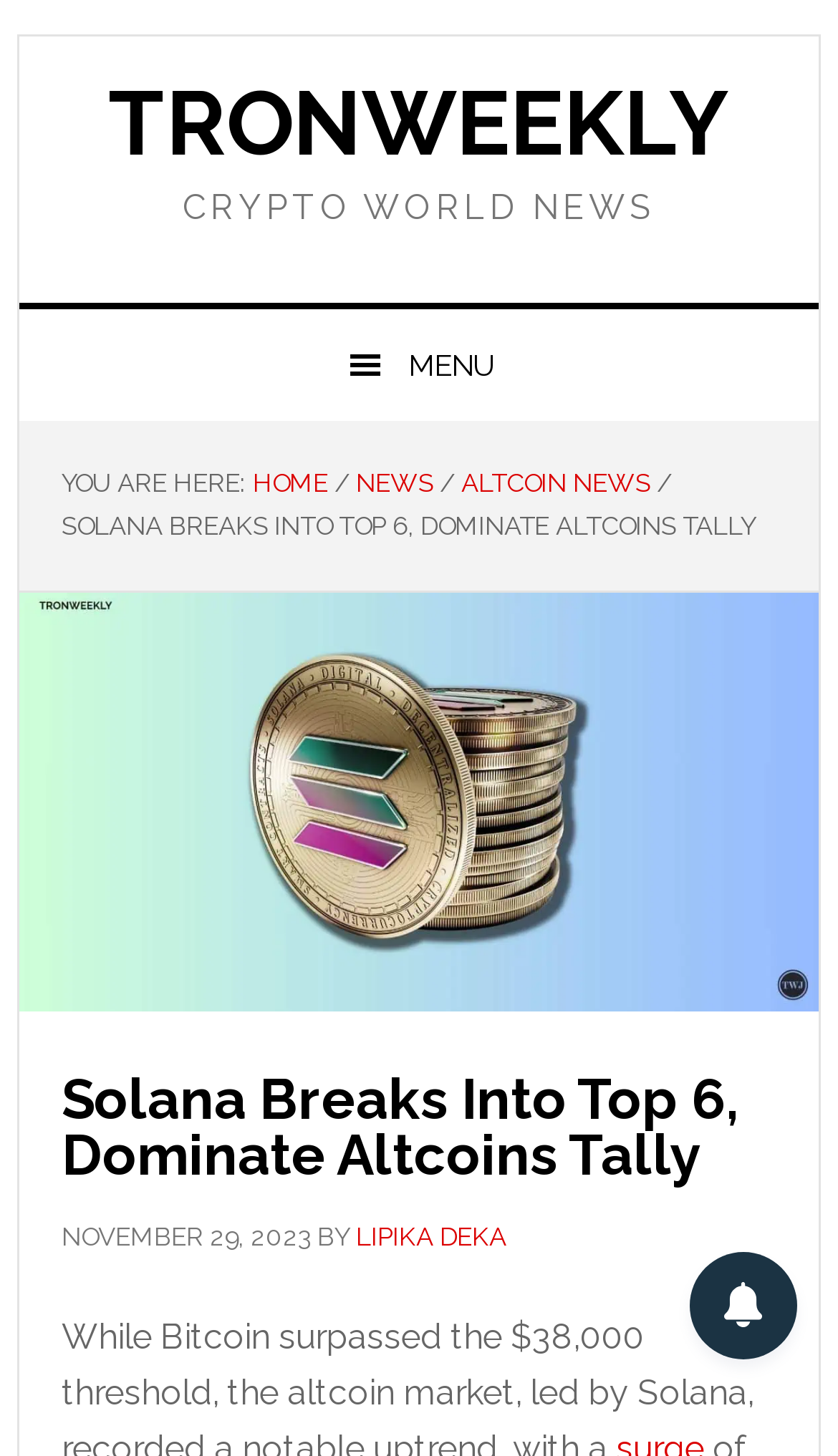What is the category of news being displayed?
Please provide a detailed and comprehensive answer to the question.

The breadcrumb navigation shows 'HOME > NEWS > ALTCOIN NEWS', indicating that the current article belongs to the Altcoin News category.